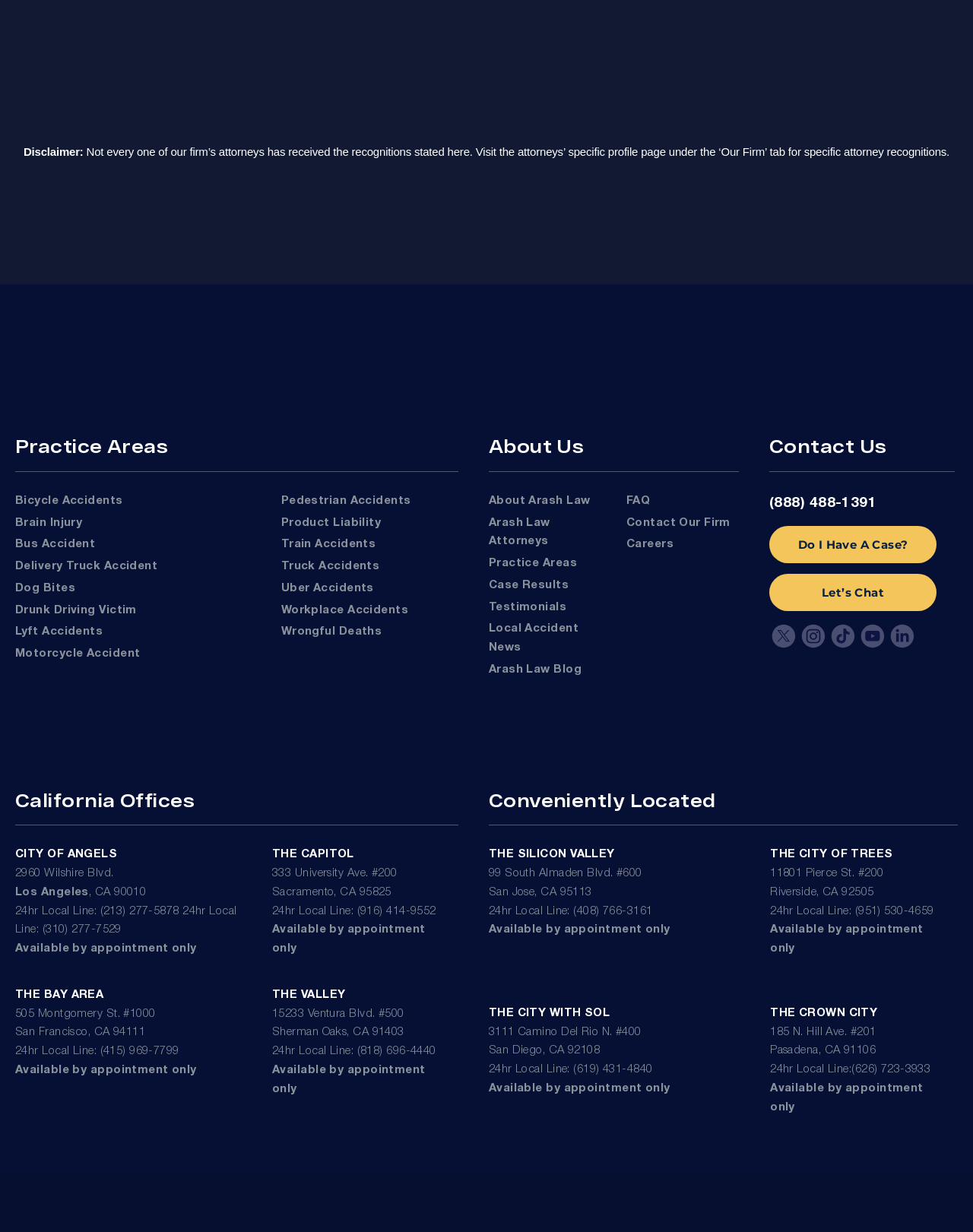Respond to the following question using a concise word or phrase: 
What is the law firm's name?

Arash Law